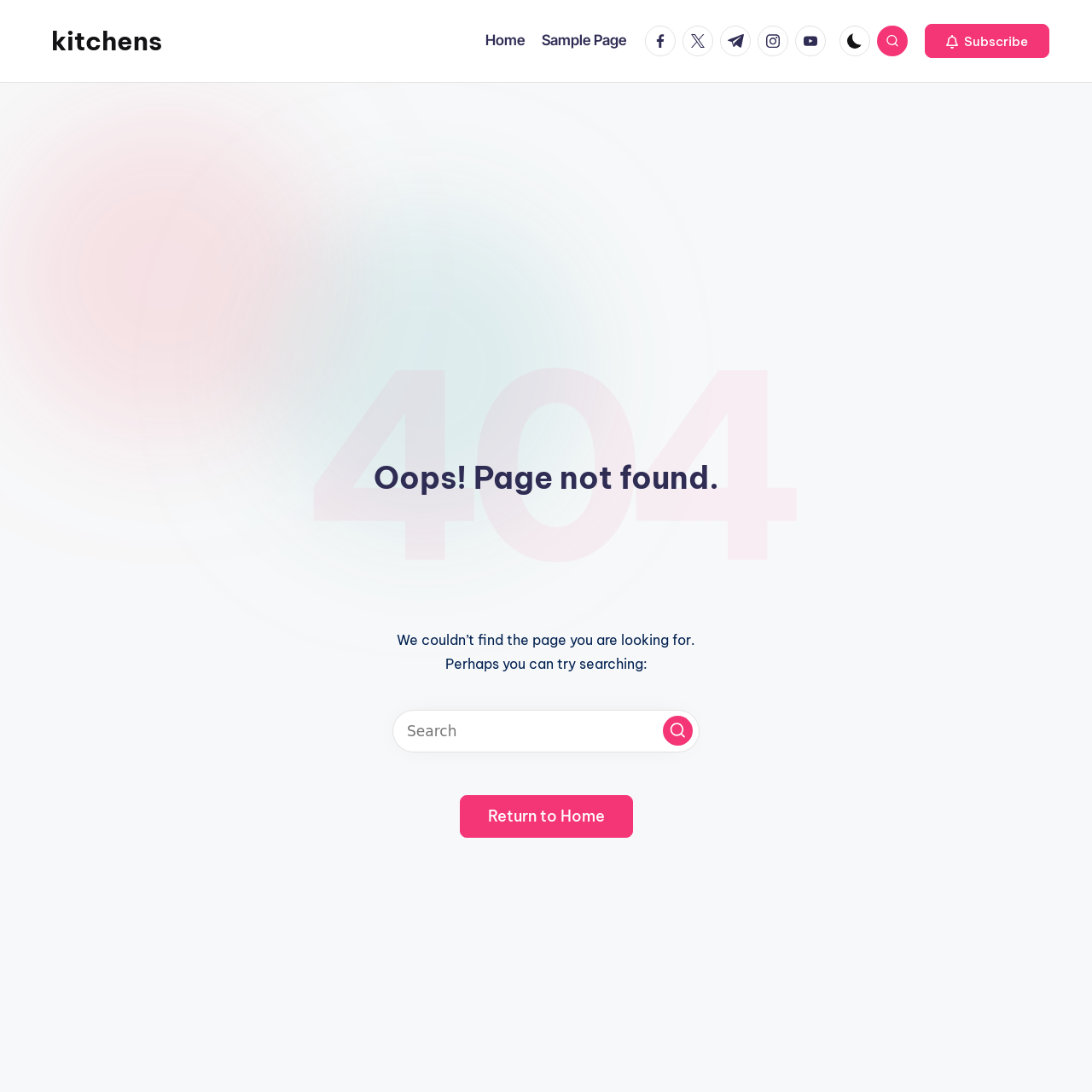How many navigation links are present?
By examining the image, provide a one-word or phrase answer.

2